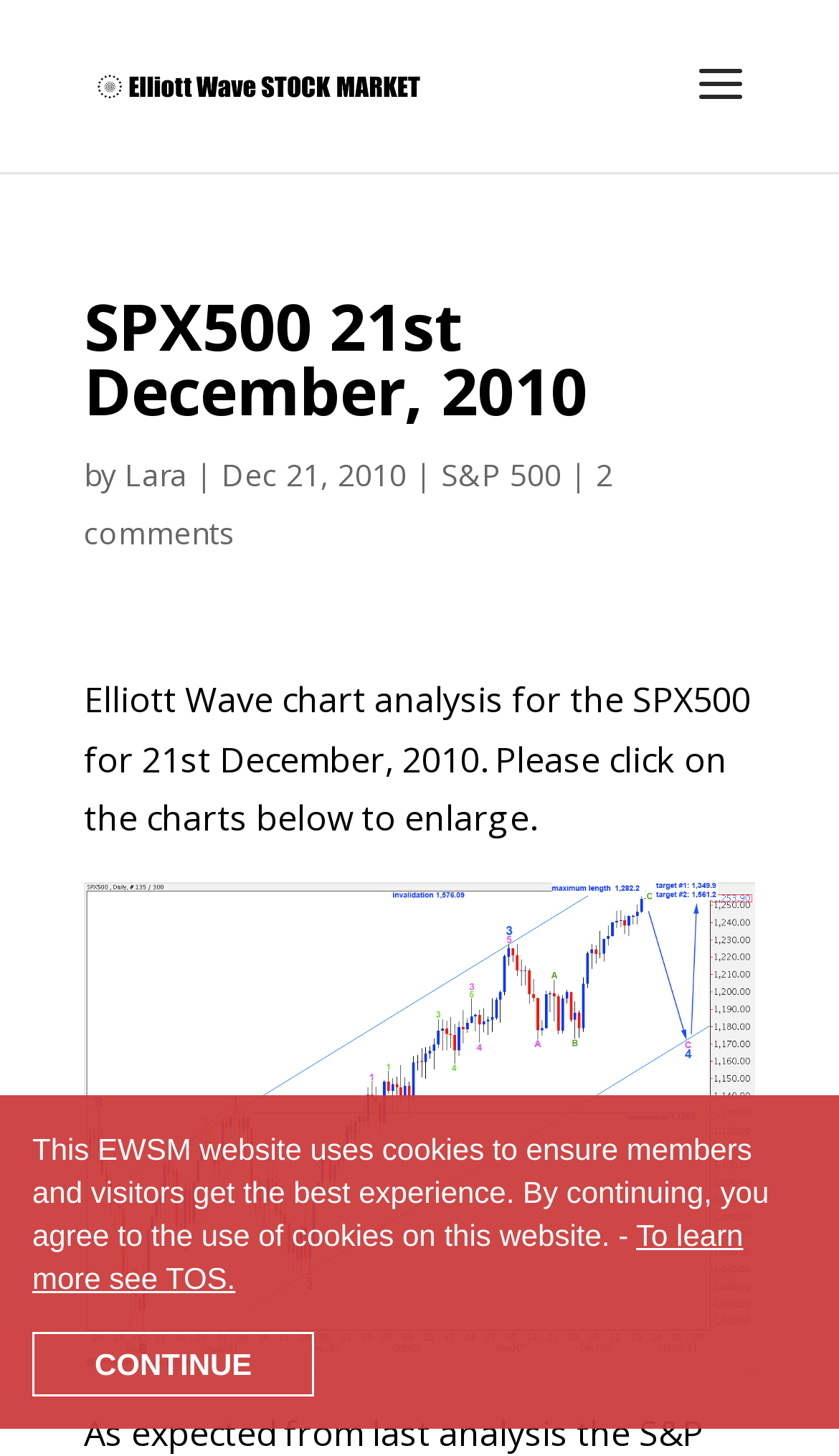Please reply with a single word or brief phrase to the question: 
What is the name of the stock market index being analyzed?

S&P 500